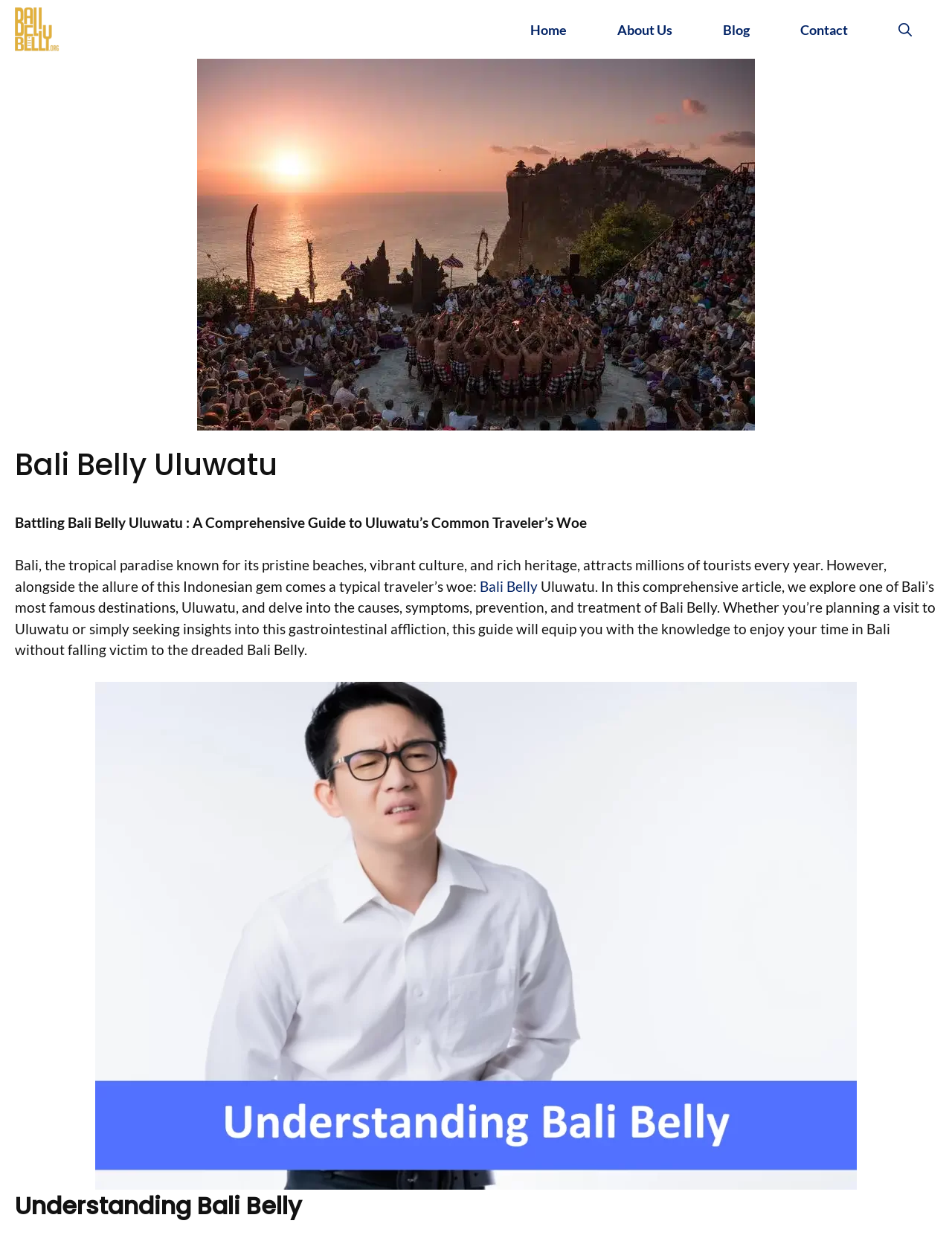Find the bounding box coordinates corresponding to the UI element with the description: "Home". The coordinates should be formatted as [left, top, right, bottom], with values as floats between 0 and 1.

[0.53, 0.009, 0.622, 0.039]